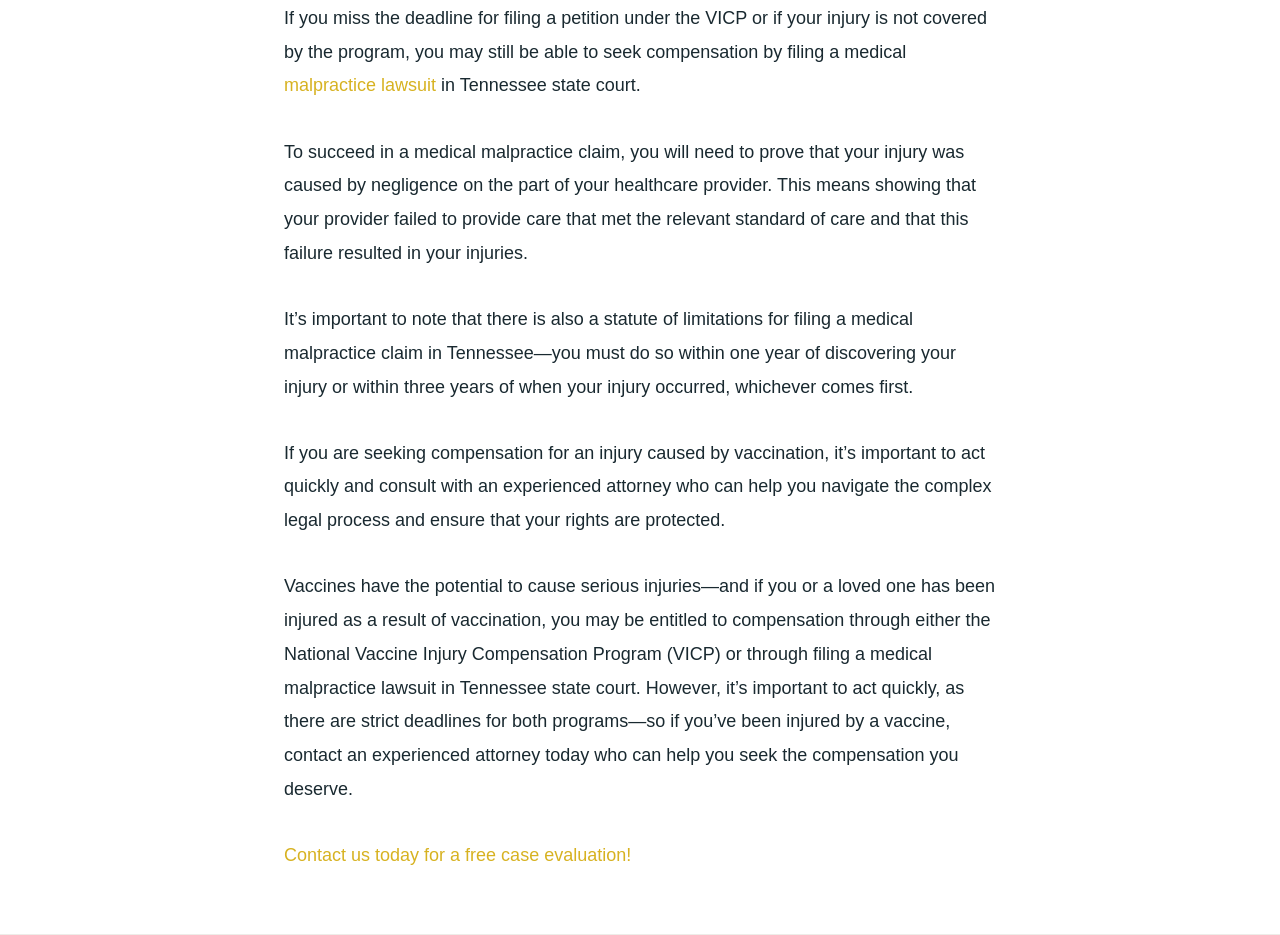Give a concise answer of one word or phrase to the question: 
What is the next step after reading this webpage?

Contact us for a free case evaluation